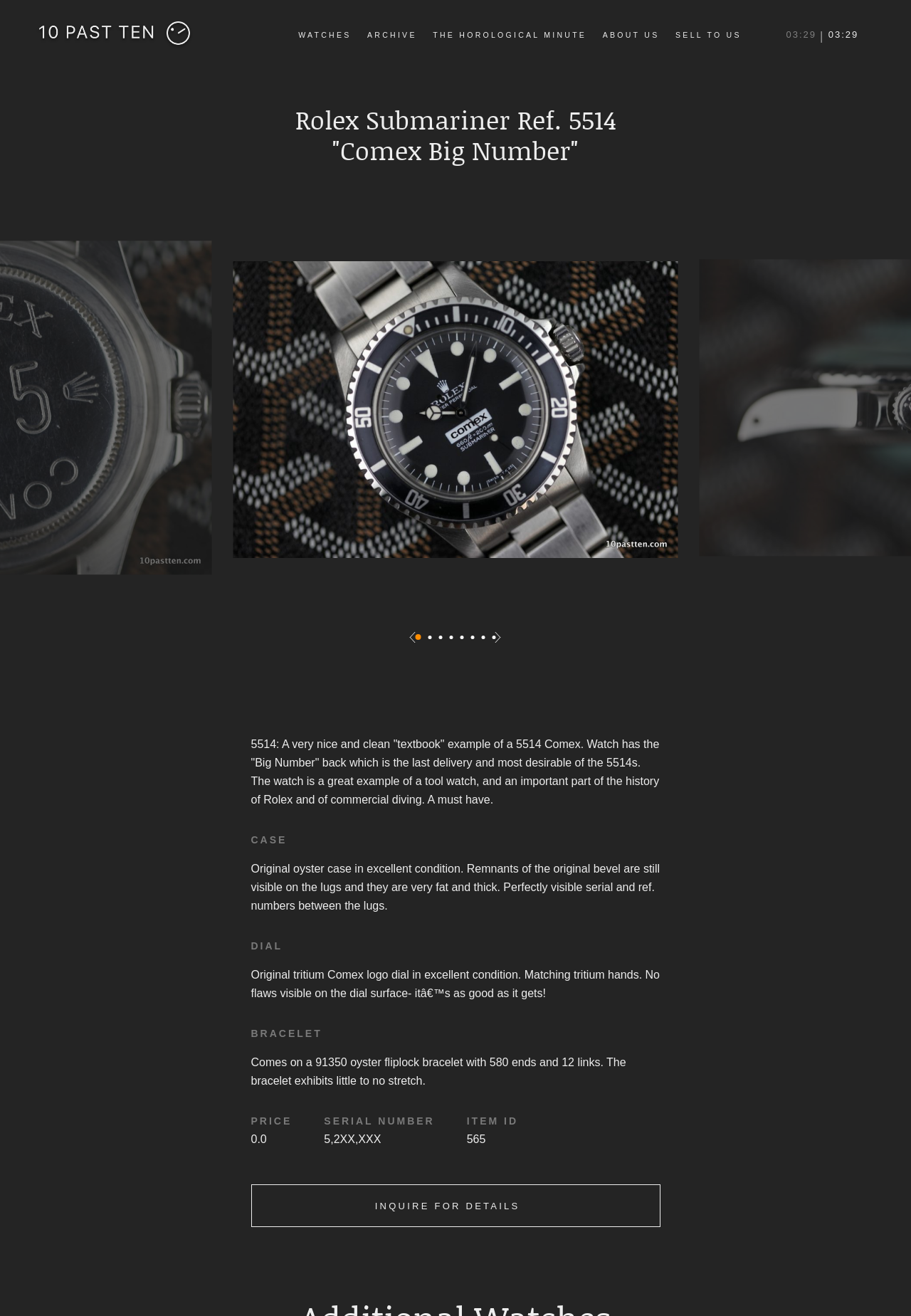What is the serial number of the watch?
Give a detailed explanation using the information visible in the image.

The serial number of the watch can be found in the webpage content, specifically in the section 'SERIAL NUMBER', where it is mentioned as '5,2XX,XXX'.